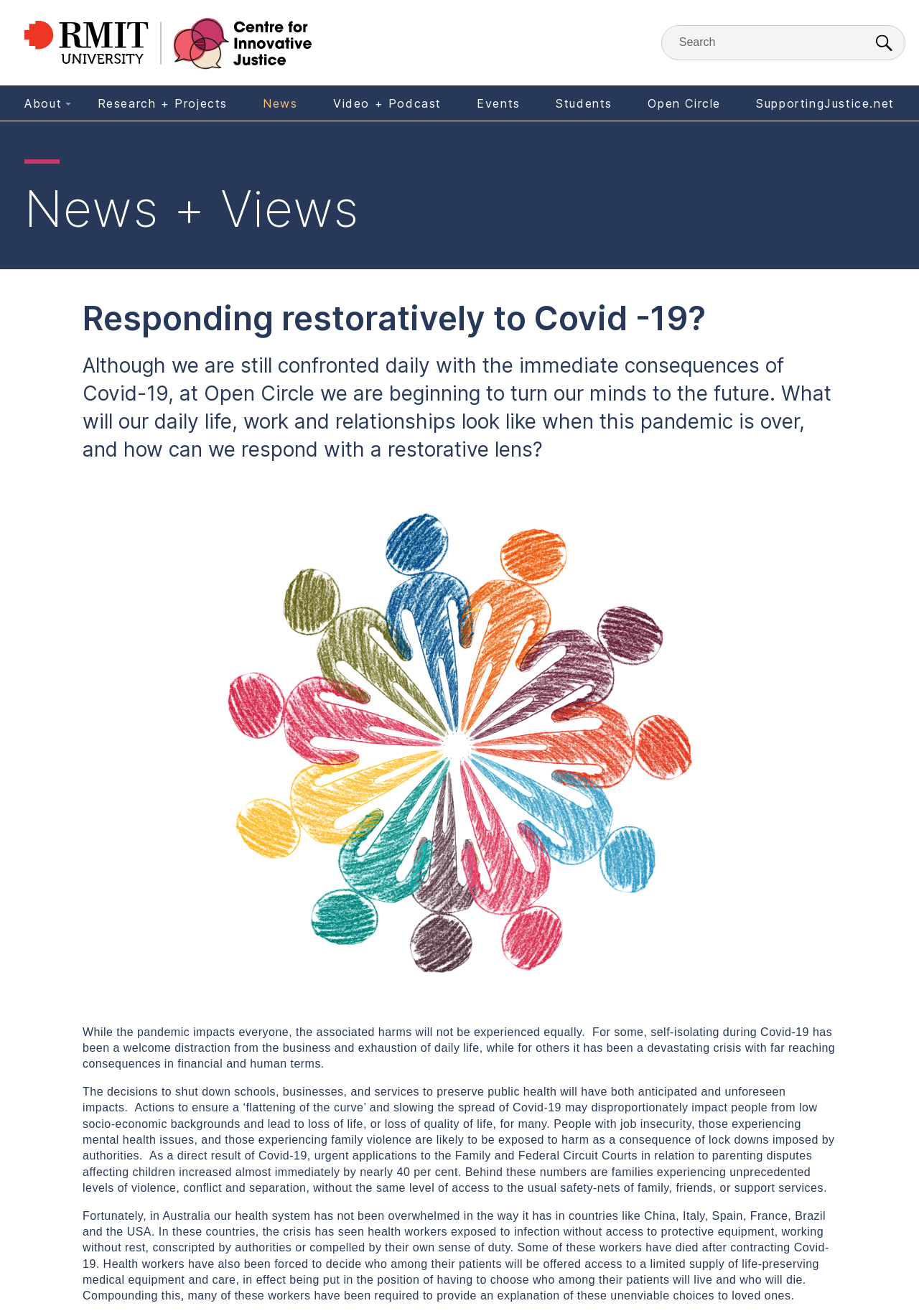What is the position of the search box on the webpage?
Answer the question with a single word or phrase derived from the image.

Top right